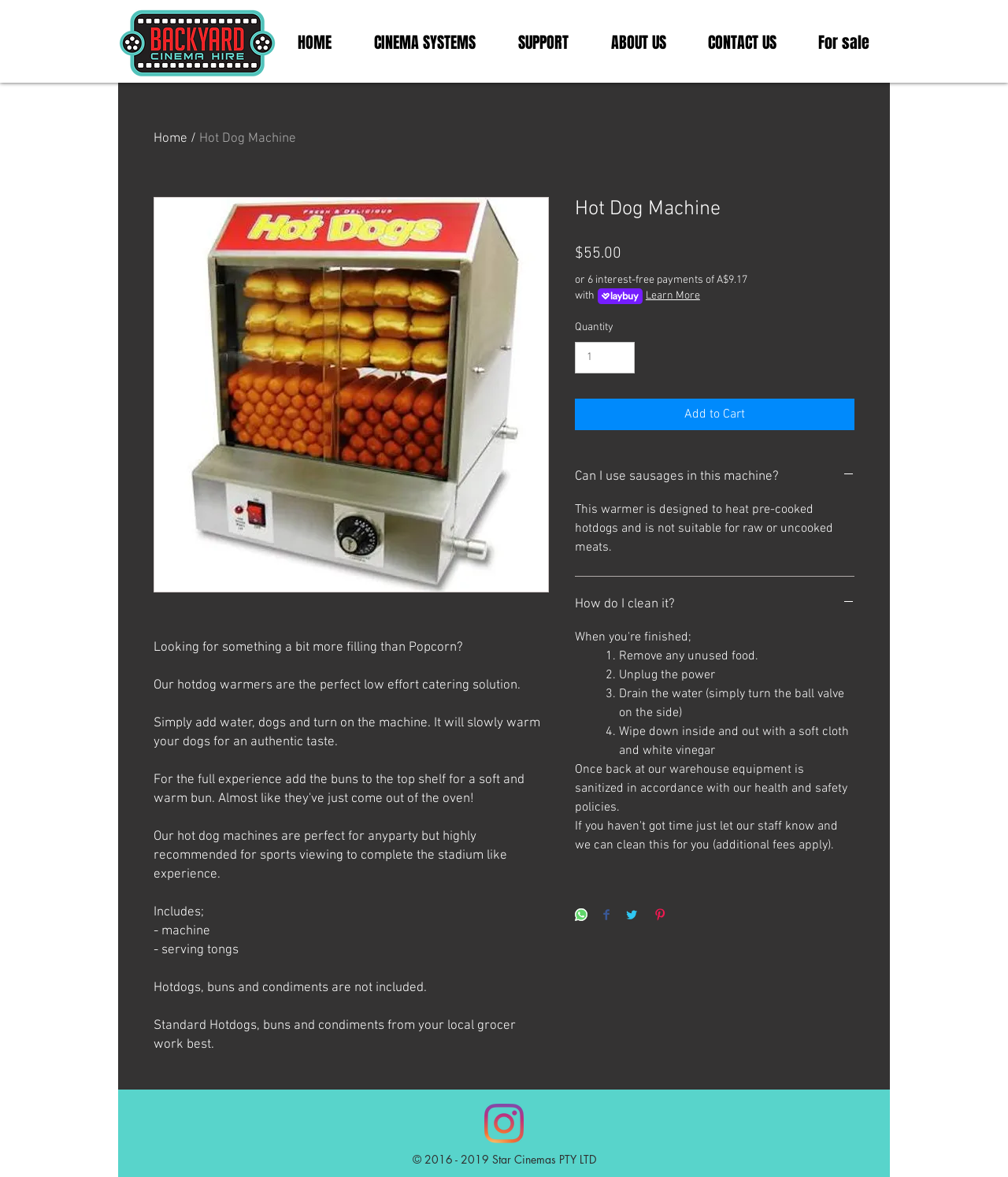Please identify and generate the text content of the webpage's main heading.

Hot Dog Machine